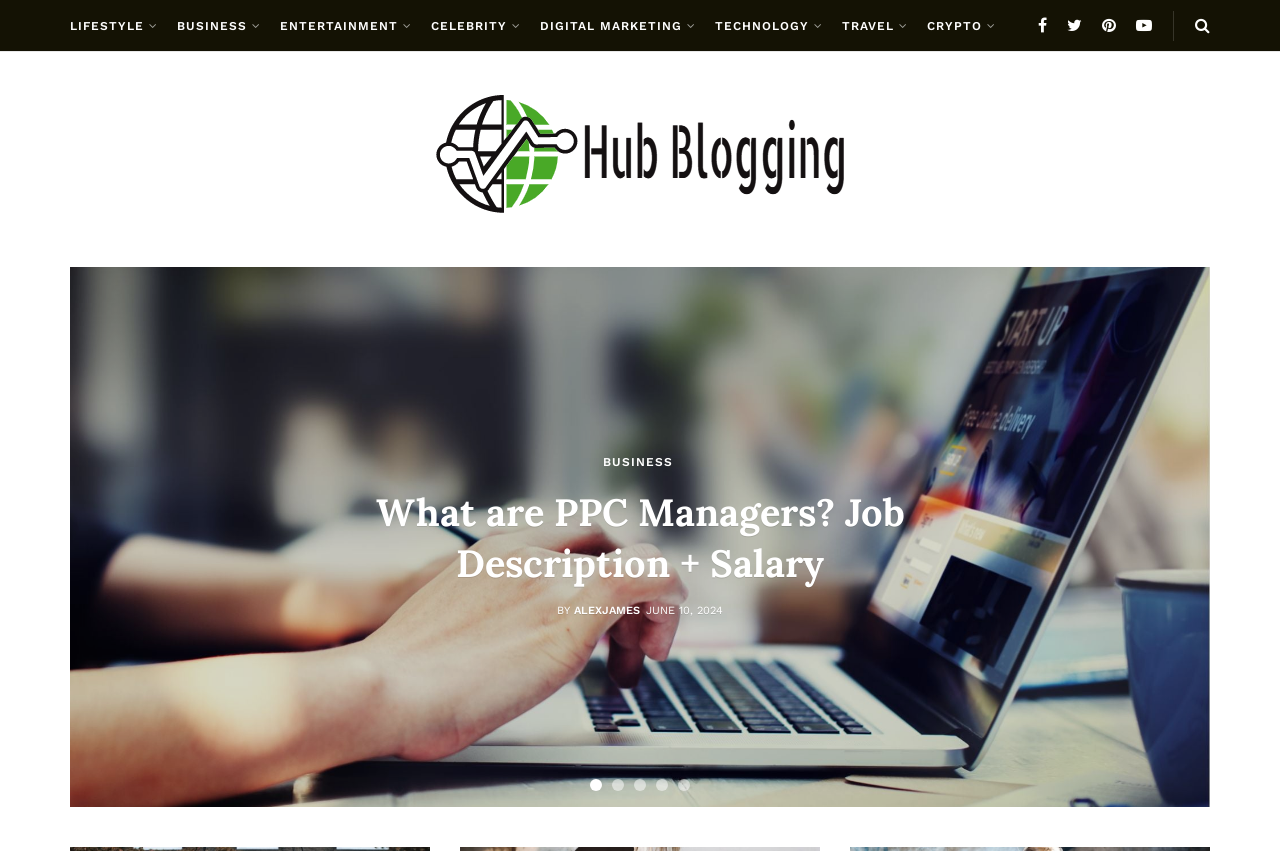What is the purpose of the carousel pagination buttons?
Carefully analyze the image and provide a thorough answer to the question.

By examining the carousel pagination section, I can see that there are several buttons labeled 'Carousel Page 1', 'Carousel Page 2', etc. These buttons are likely used to navigate through different pages of content, allowing users to view more articles or information.